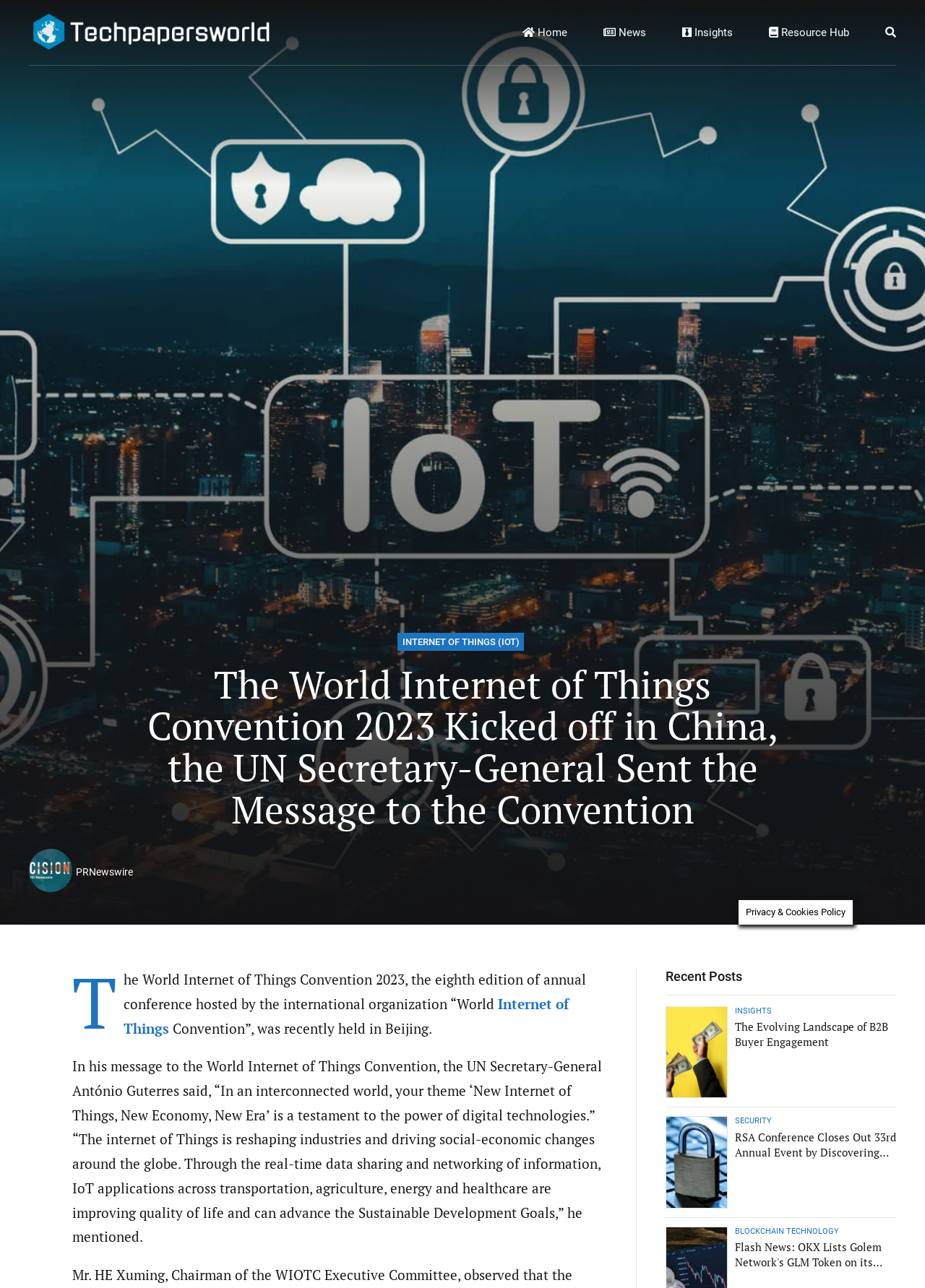Look at the image and answer the question in detail:
How many categories are listed under the Insights section?

I counted the number of links under the Insights section, which are 'INTERNET OF THINGS (IOT)', 'INSIGHTS', and 'SECURITY', and found that there are 3 categories.